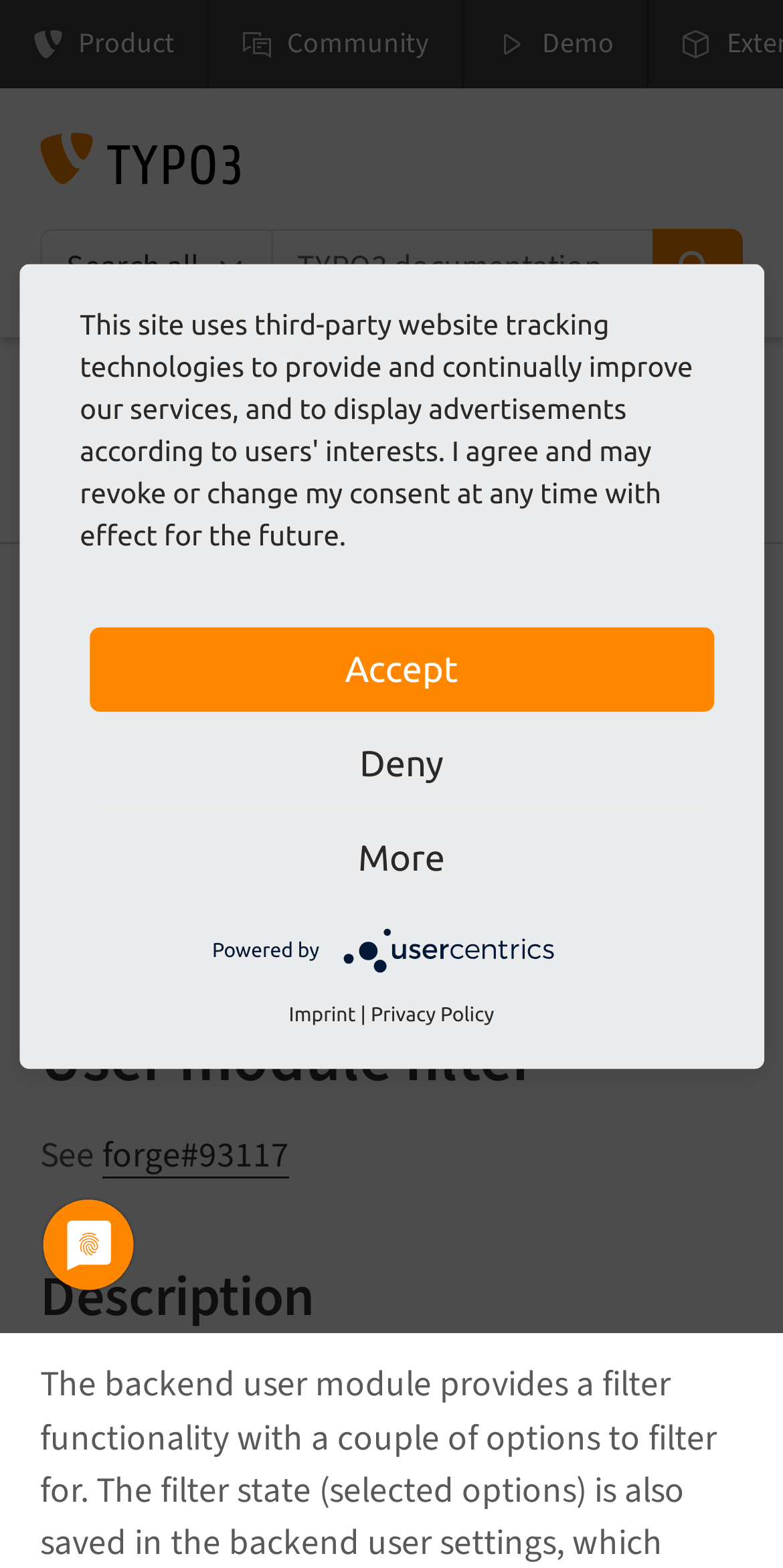Determine the bounding box of the UI element mentioned here: "More". The coordinates must be in the format [left, top, right, bottom] with values ranging from 0 to 1.

[0.115, 0.52, 0.911, 0.574]